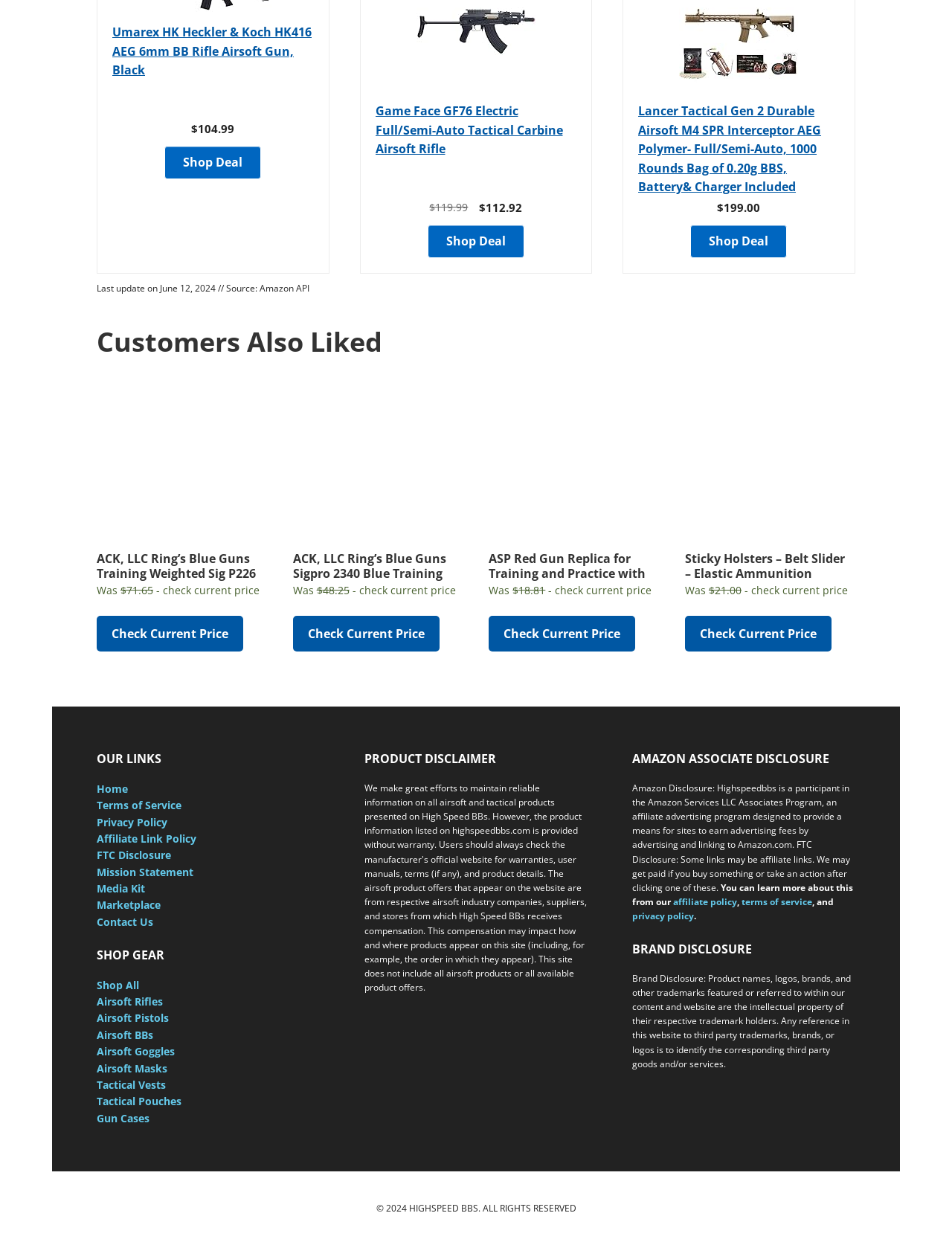Carefully observe the image and respond to the question with a detailed answer:
What is the name of the section that lists airsoft related products?

I found the name of the section that lists airsoft related products by looking at the heading element with the text 'SHOP GEAR' which is located above the links to airsoft related products.